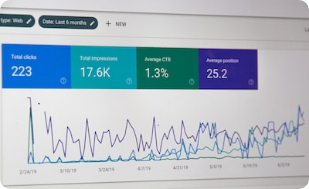Interpret the image and provide an in-depth description.

The image displays a detailed analytics dashboard showcasing performance metrics over the last six months. Key statistics are highlighted in distinct colored boxes: "Total clicks" show a count of 223, reflecting user engagement; "Total impressions" indicate 17.6K, representing how often the content was displayed; "Average CTR" (Click-Through Rate) stands at 1.3%, demonstrating user response to the displayed content; and "Average position" is noted as 25.2, which likely refers to the average ranking of the website in search results. A line graph beneath these metrics plots fluctuations in clicks and impressions over time, providing a visual representation of trends and performance. This data is essential for evaluating the effectiveness of SEO strategies and understanding audience interaction.